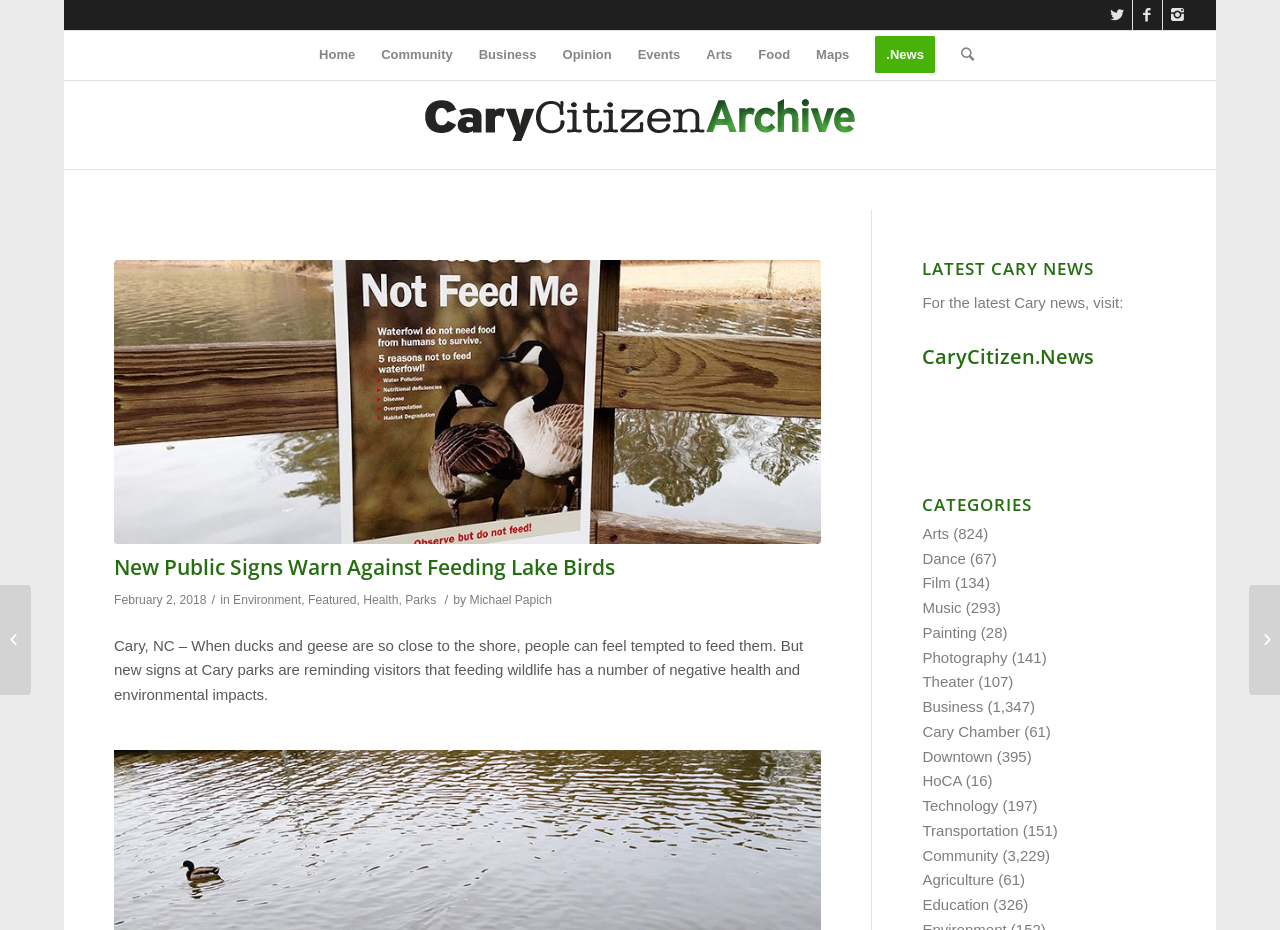Find the bounding box coordinates of the clickable region needed to perform the following instruction: "Read the article about New Public Signs Warn Against Feeding Lake Birds". The coordinates should be provided as four float numbers between 0 and 1, i.e., [left, top, right, bottom].

[0.089, 0.596, 0.642, 0.626]